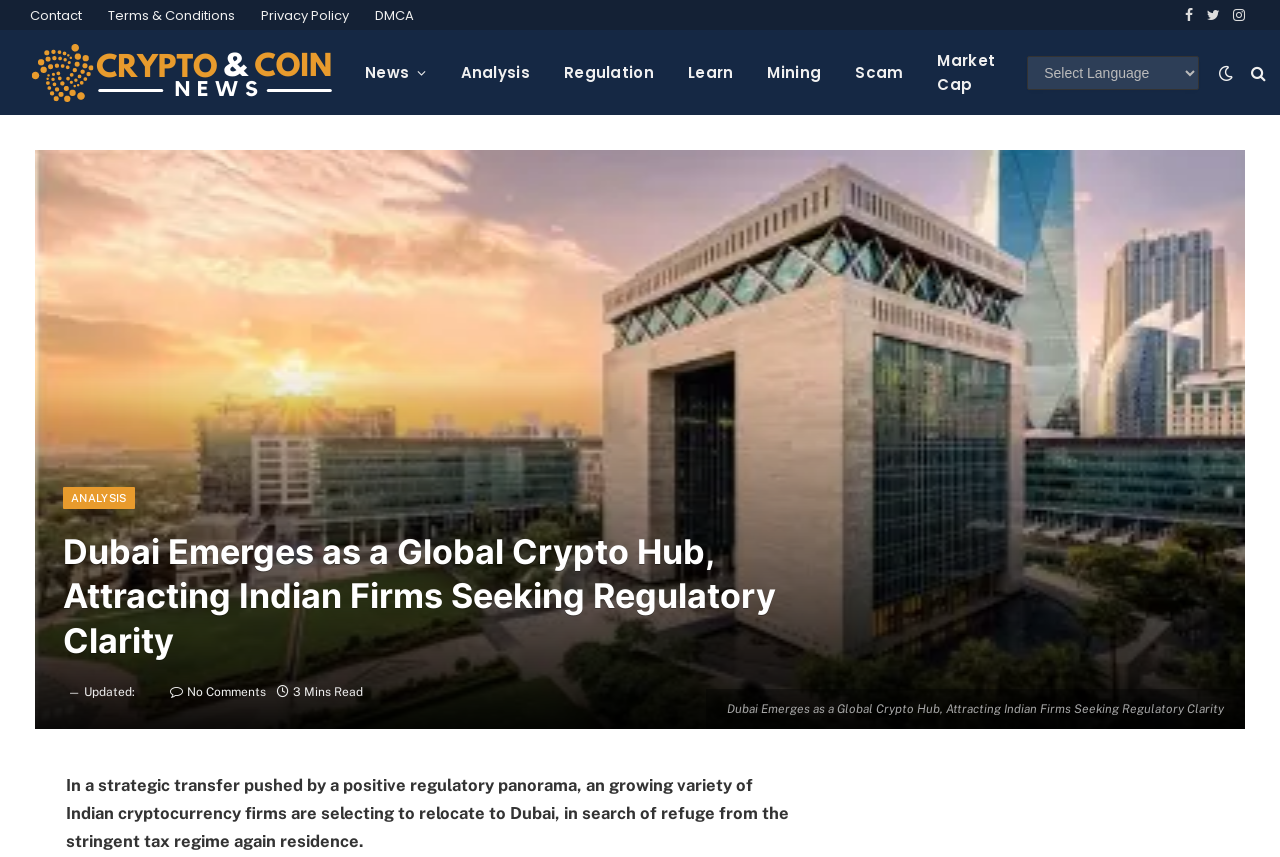Please specify the bounding box coordinates of the area that should be clicked to accomplish the following instruction: "Read the article Dubai Emerges as a Global Crypto Hub, Attracting Indian Firms Seeking Regulatory Clarity". The coordinates should consist of four float numbers between 0 and 1, i.e., [left, top, right, bottom].

[0.027, 0.175, 0.973, 0.85]